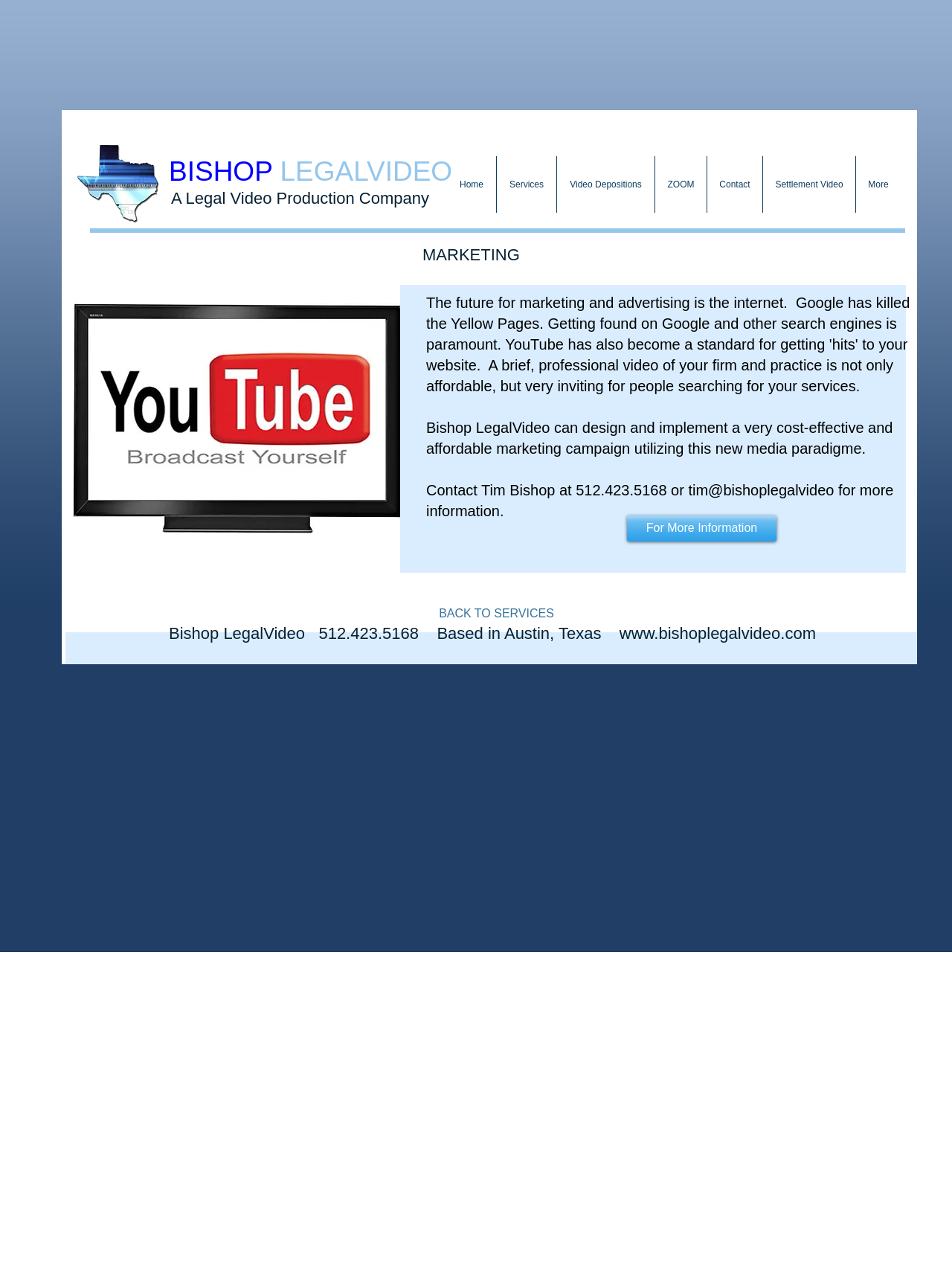What is the company name?
Using the image as a reference, answer with just one word or a short phrase.

Bishop LegalVideo